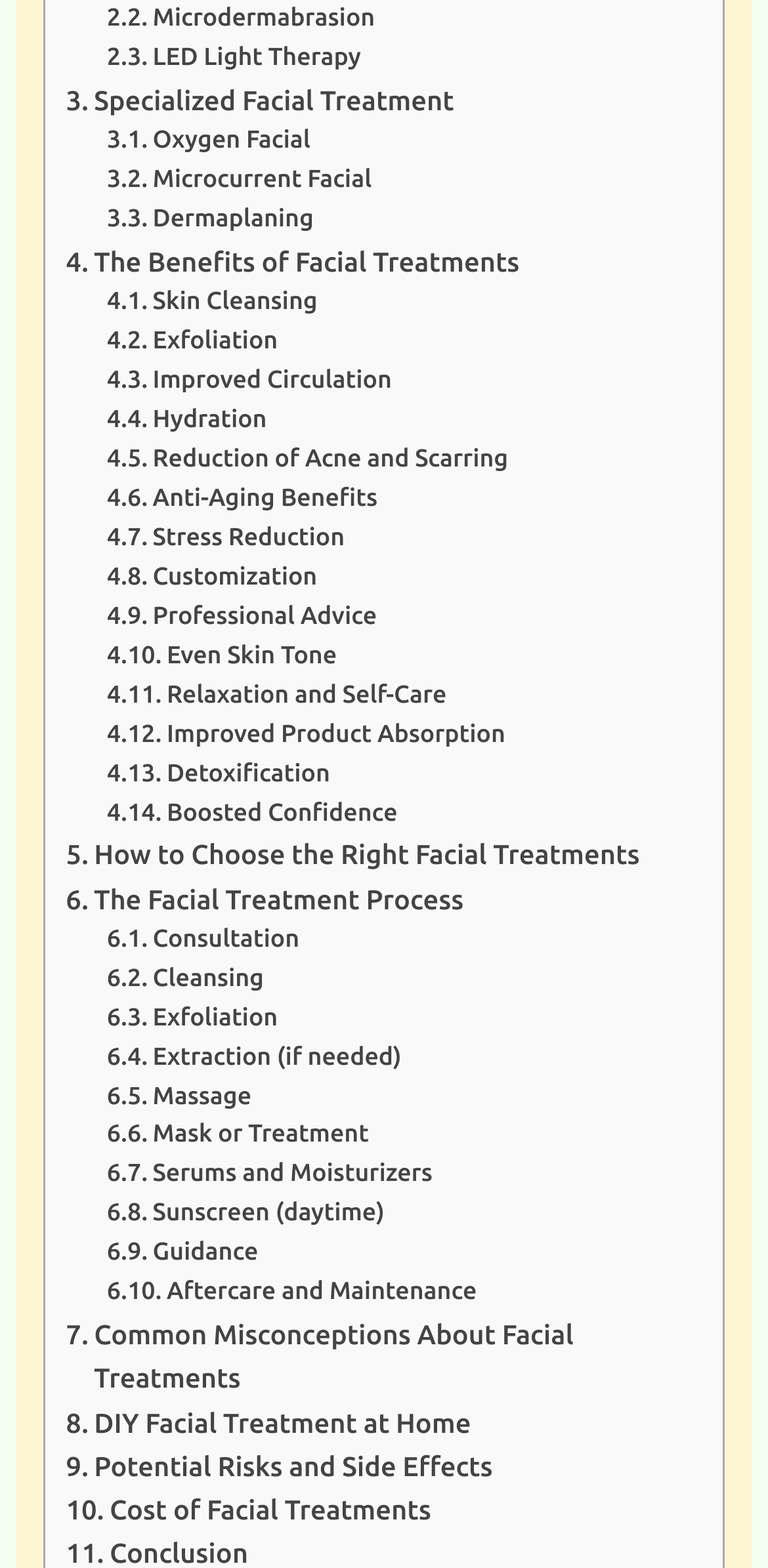How many steps are involved in the facial treatment process?
Answer the question based on the image using a single word or a brief phrase.

9 steps